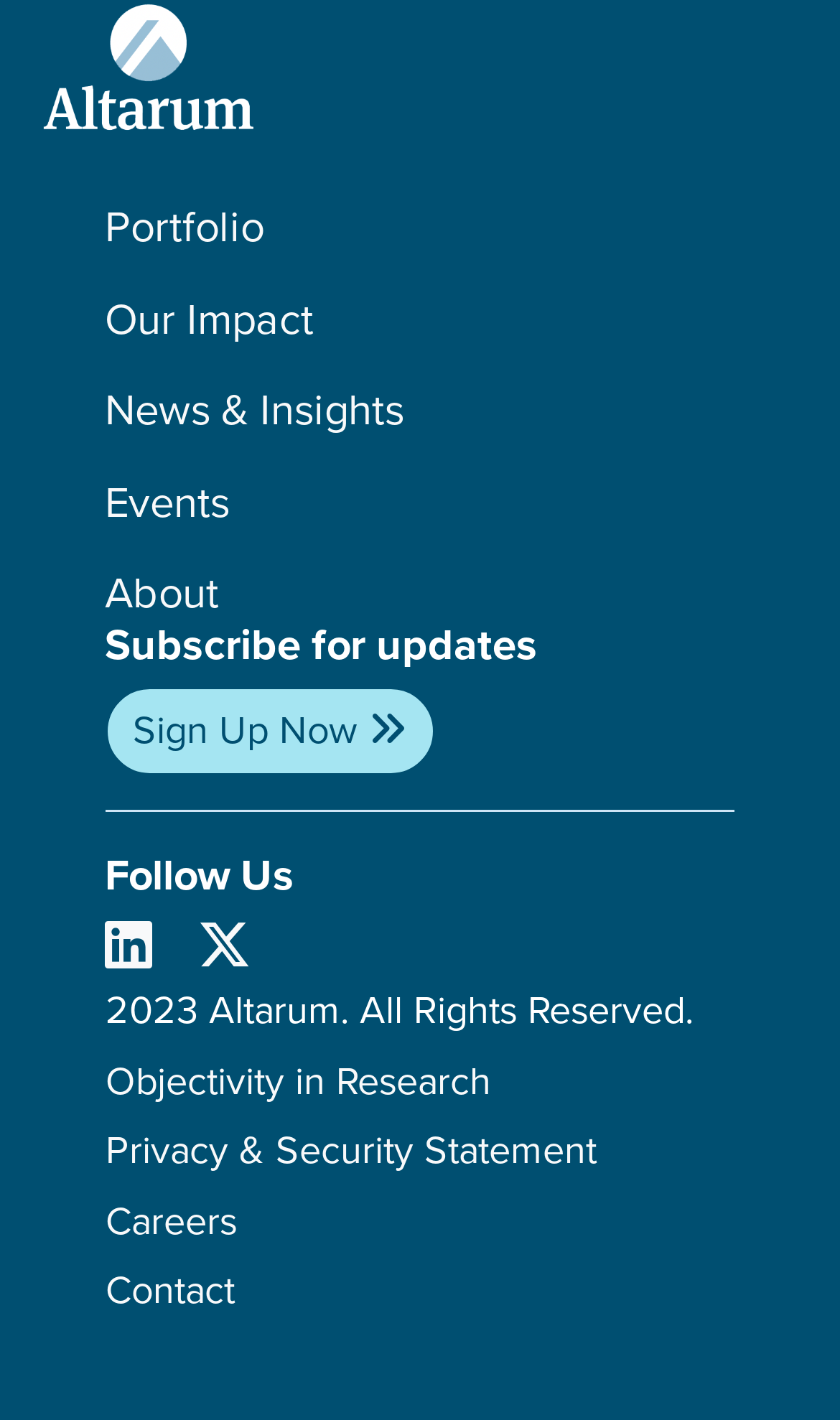What is the first menu item?
Please analyze the image and answer the question with as much detail as possible.

The first menu item is 'Portfolio' which is a link located at the top of the webpage with a bounding box of [0.125, 0.143, 0.875, 0.177].